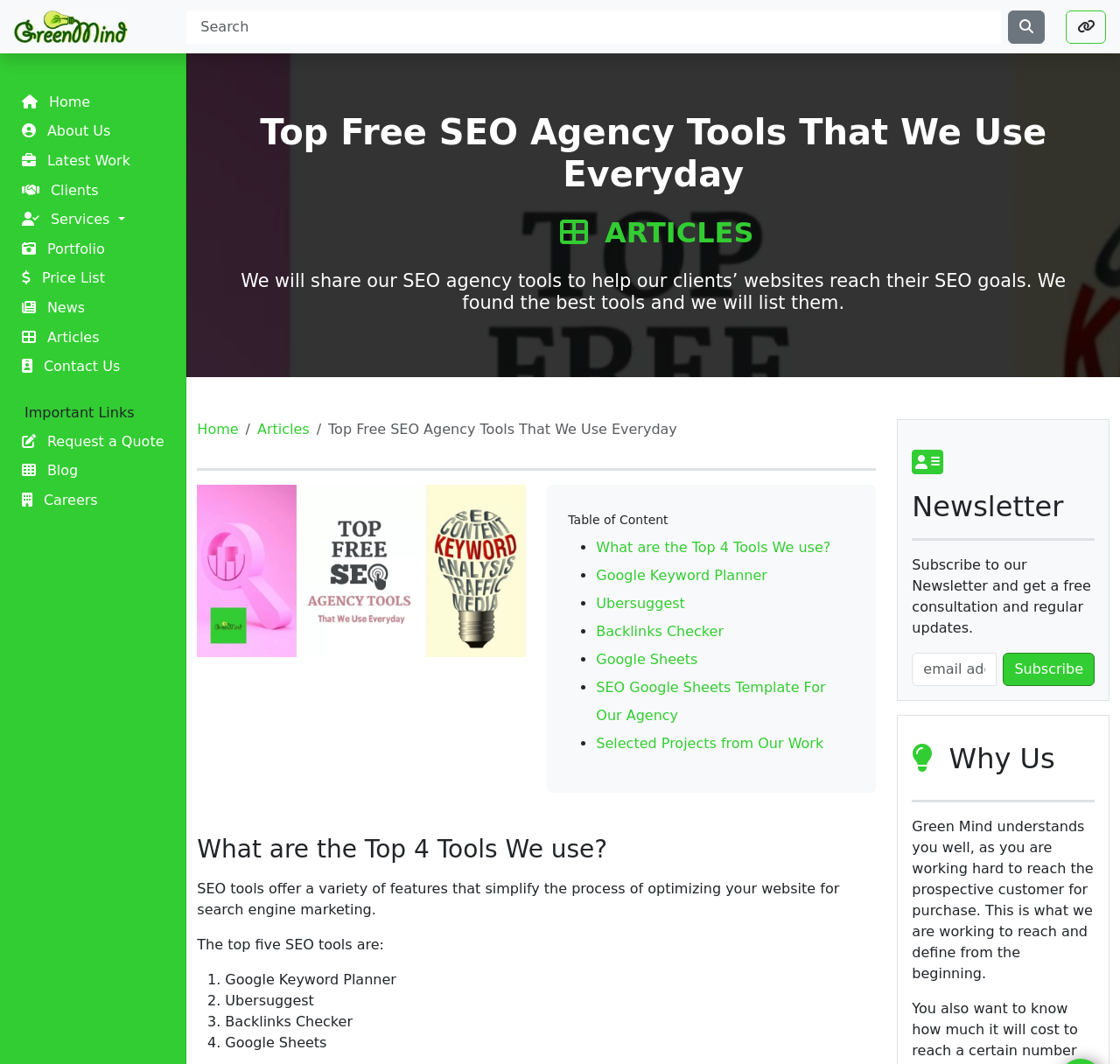Utilize the information from the image to answer the question in detail:
What is the benefit of subscribing to the newsletter?

According to the webpage, subscribing to the newsletter will provide a free consultation and regular updates, which can be beneficial for those interested in SEO services.